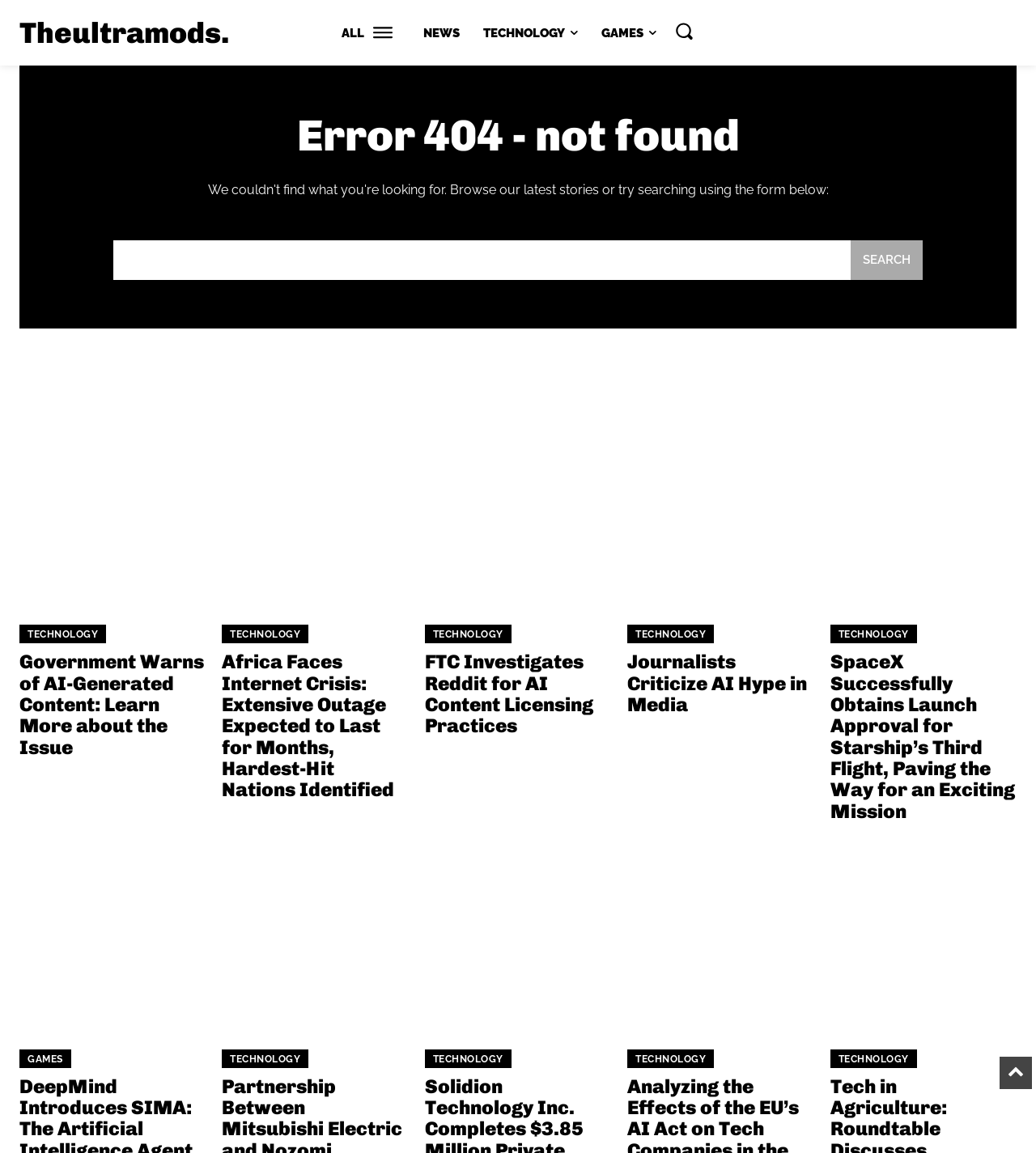Summarize the contents and layout of the webpage in detail.

The webpage appears to be a news feed page with a "Page not found" error message. At the top, there is a header section with links to "Theultramods", "ALL", "NEWS", "TECHNOLOGY", and "GAMES". There is also a search bar with a "Search" button.

Below the header, there is a prominent error message "Error 404 - not found" in a large font size. Underneath the error message, there is a search box with a "Search" button.

The main content of the page is a list of news articles, each with a heading and a brief summary. There are 8 news articles in total, with topics ranging from technology and AI to space exploration and agriculture. Each article has a link to read more, and some have a category label such as "TECHNOLOGY" or "GAMES".

The news articles are arranged in a single column, with each article stacked below the previous one. The articles take up most of the page, with the search bar and error message at the top. There are no images on the page, except for small icons next to some of the links.